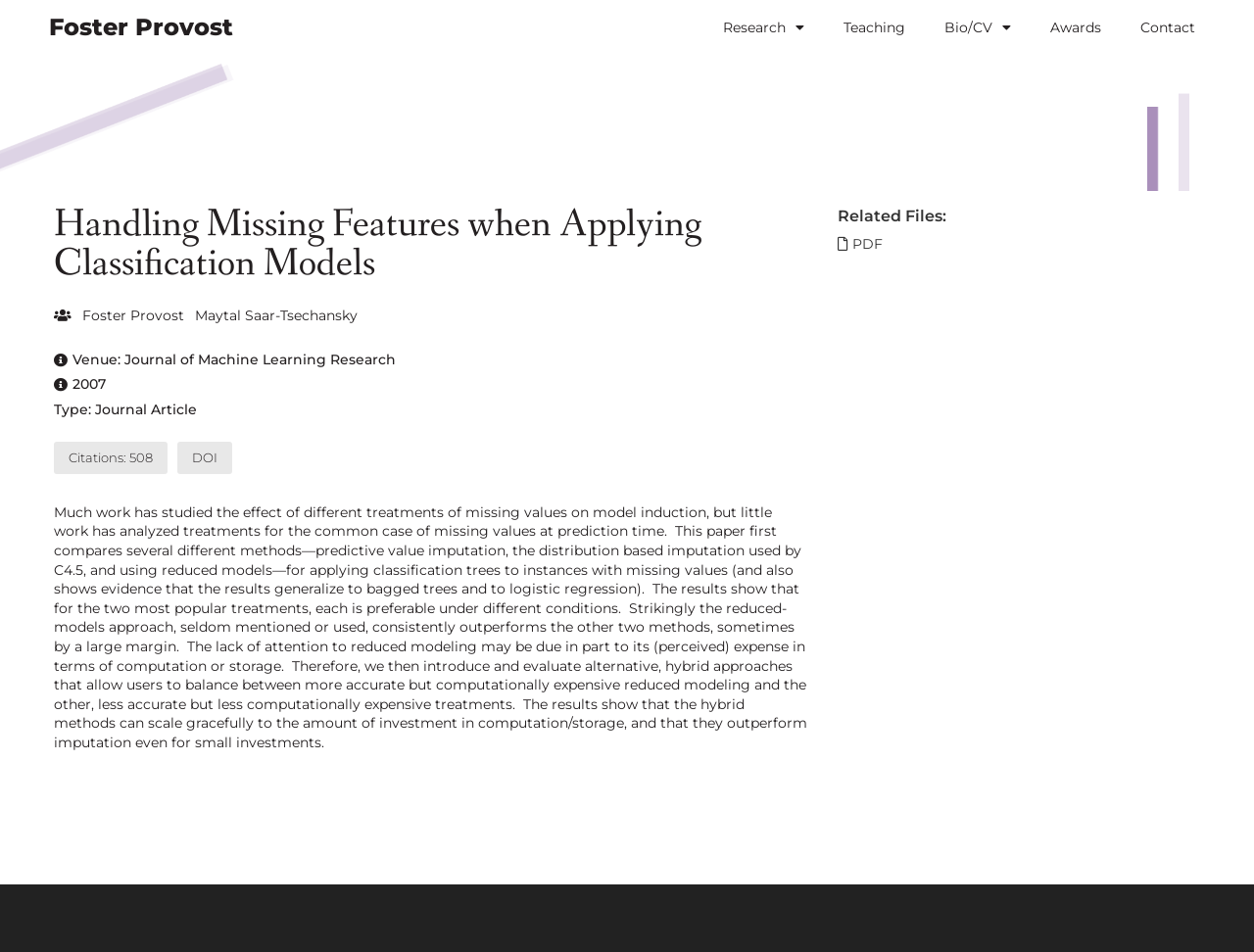Determine the bounding box for the UI element described here: "PDF".

[0.668, 0.247, 0.704, 0.266]